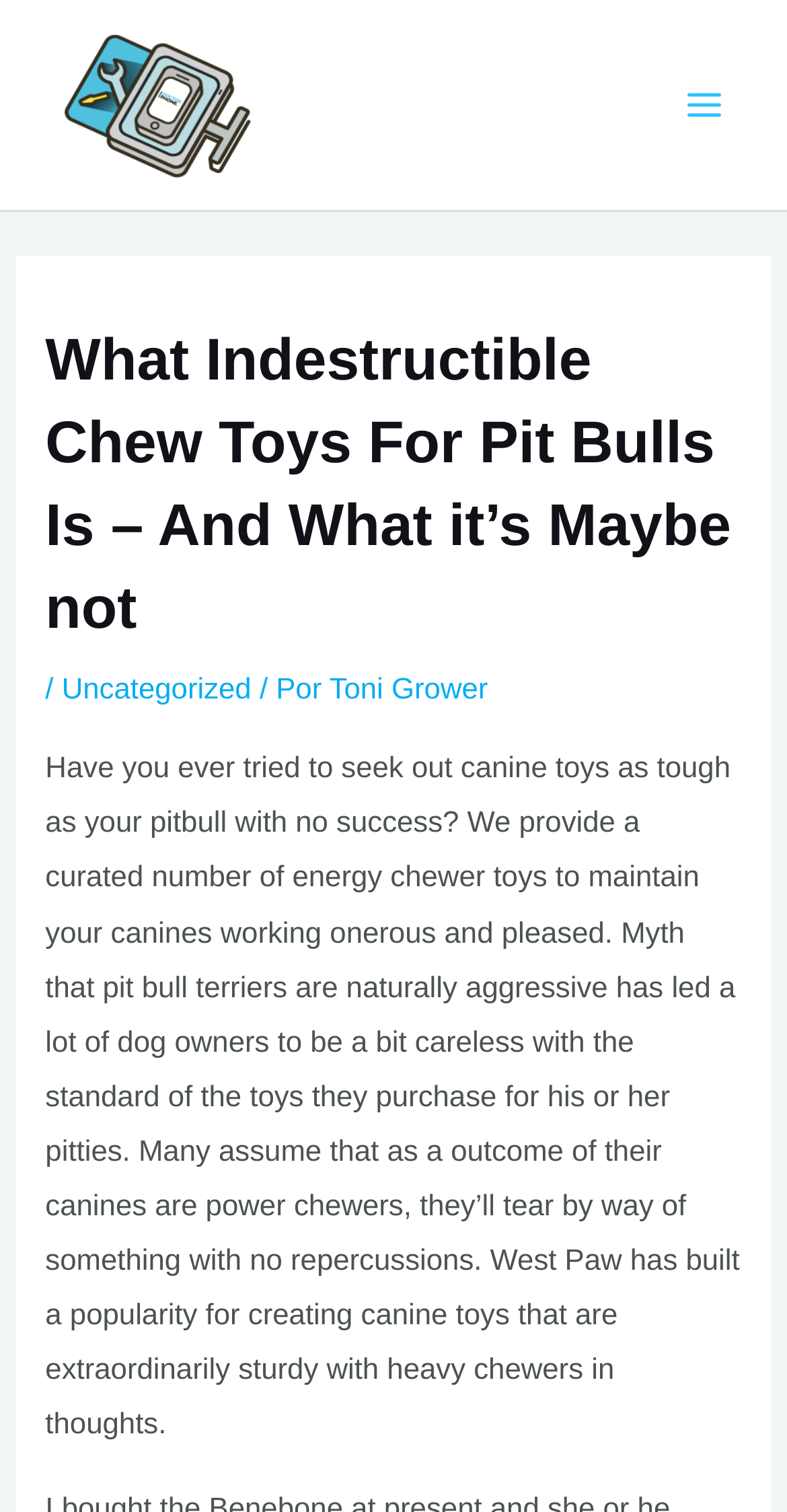What is the reputation of West Paw?
Based on the screenshot, provide a one-word or short-phrase response.

Creating durable dog toys